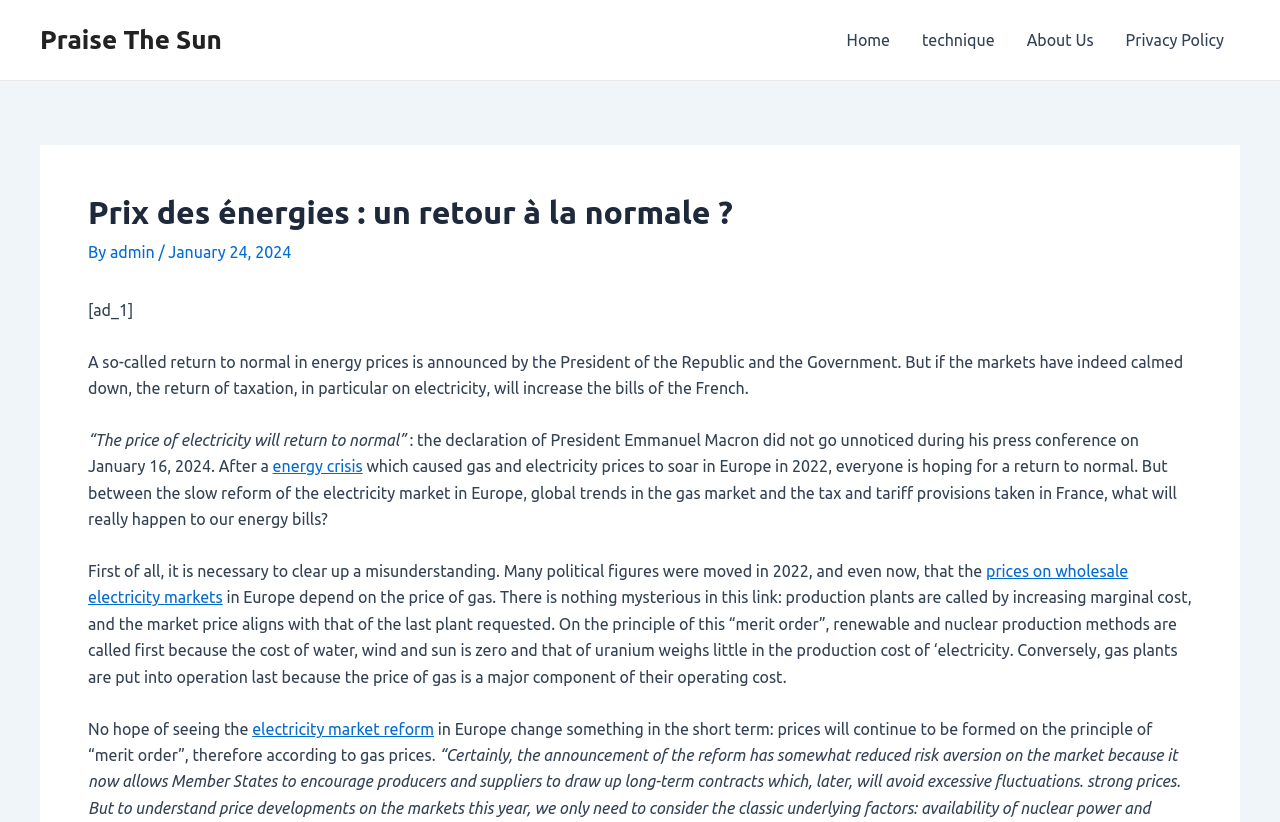What is the current state of the electricity market reform in Europe?
Using the information presented in the image, please offer a detailed response to the question.

The article mentions that there is no hope of seeing the electricity market reform in Europe change something in the short term, and prices will continue to be formed on the principle of 'merit order', therefore according to gas prices.